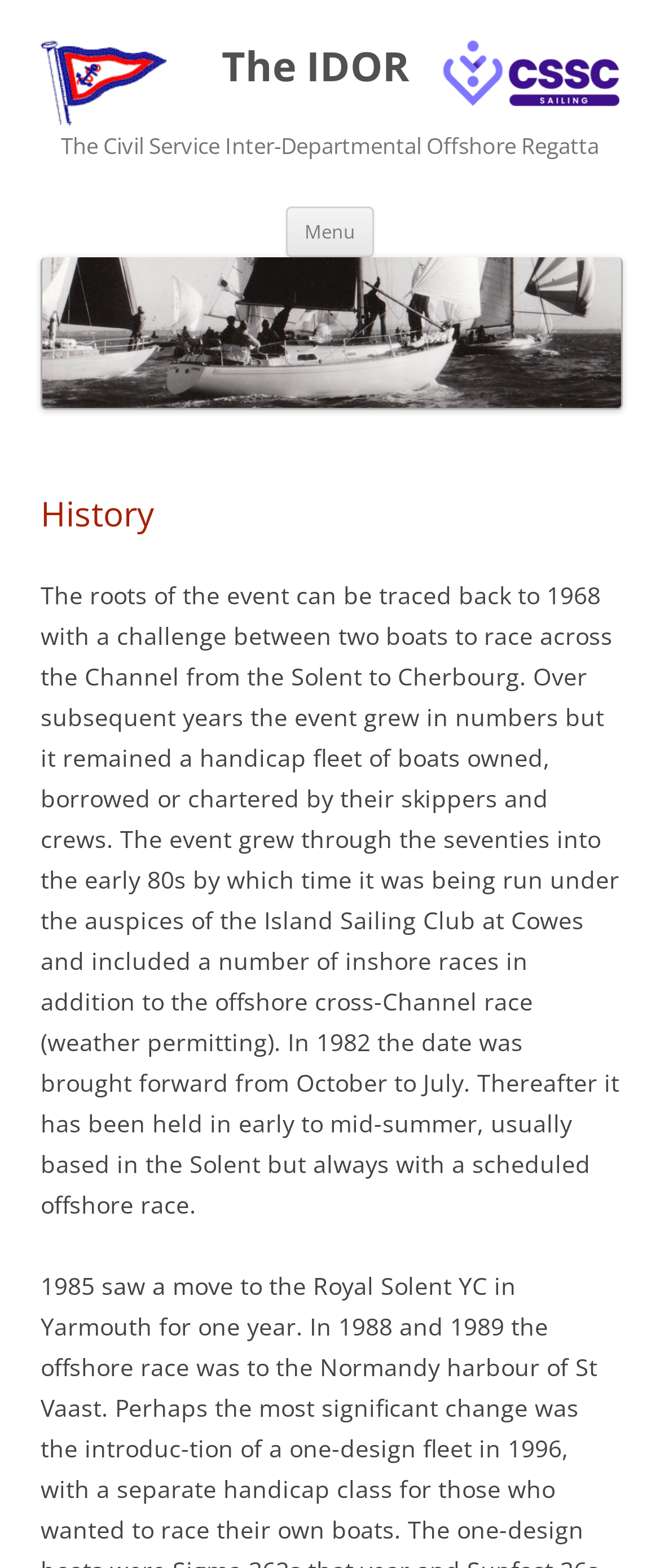What is the location of the inshore races?
Answer the question with a single word or phrase, referring to the image.

Solent